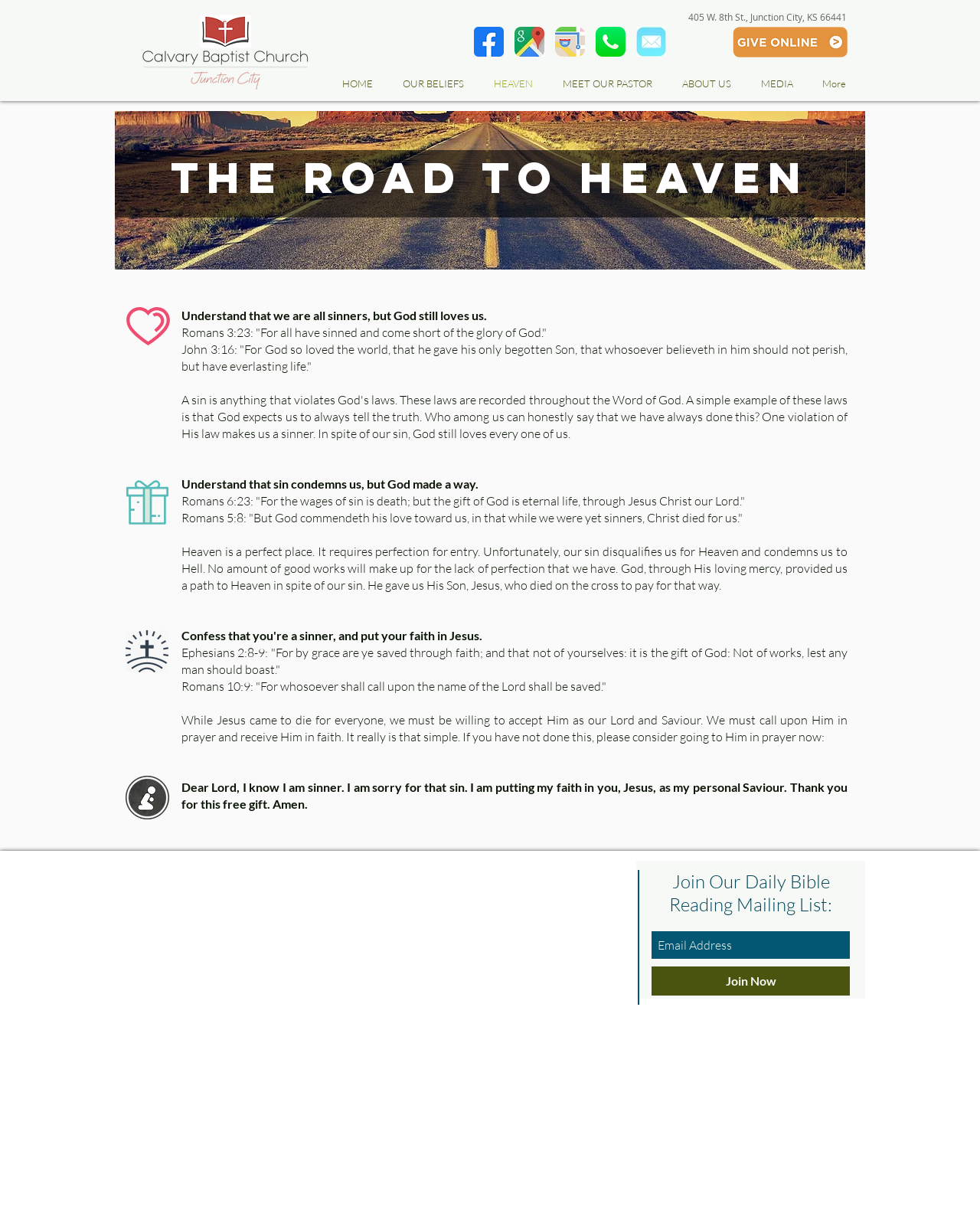How many social media links are in the social bar?
Using the image, give a concise answer in the form of a single word or short phrase.

4